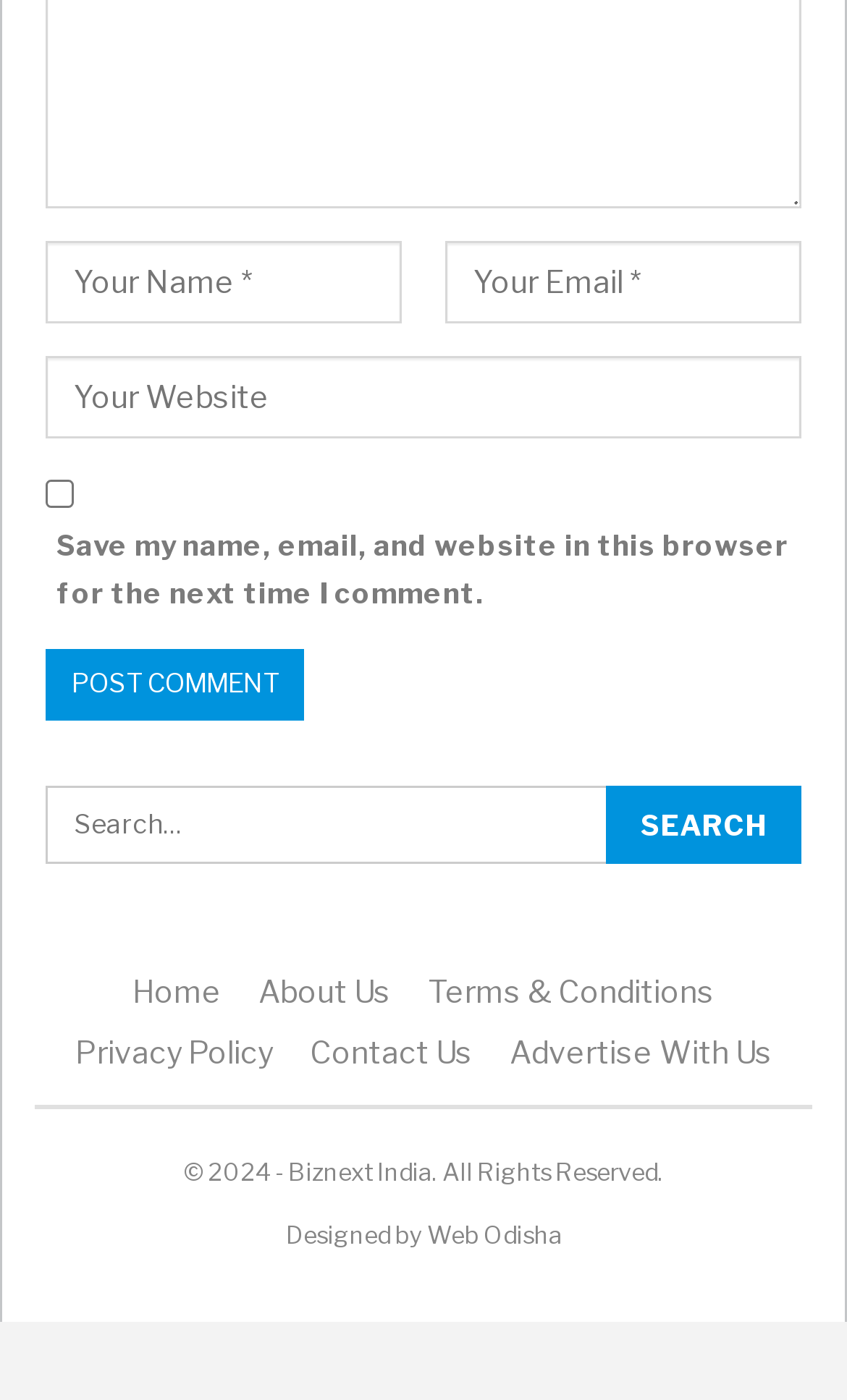Respond to the following query with just one word or a short phrase: 
What is the name of the website designer?

Web Odisha